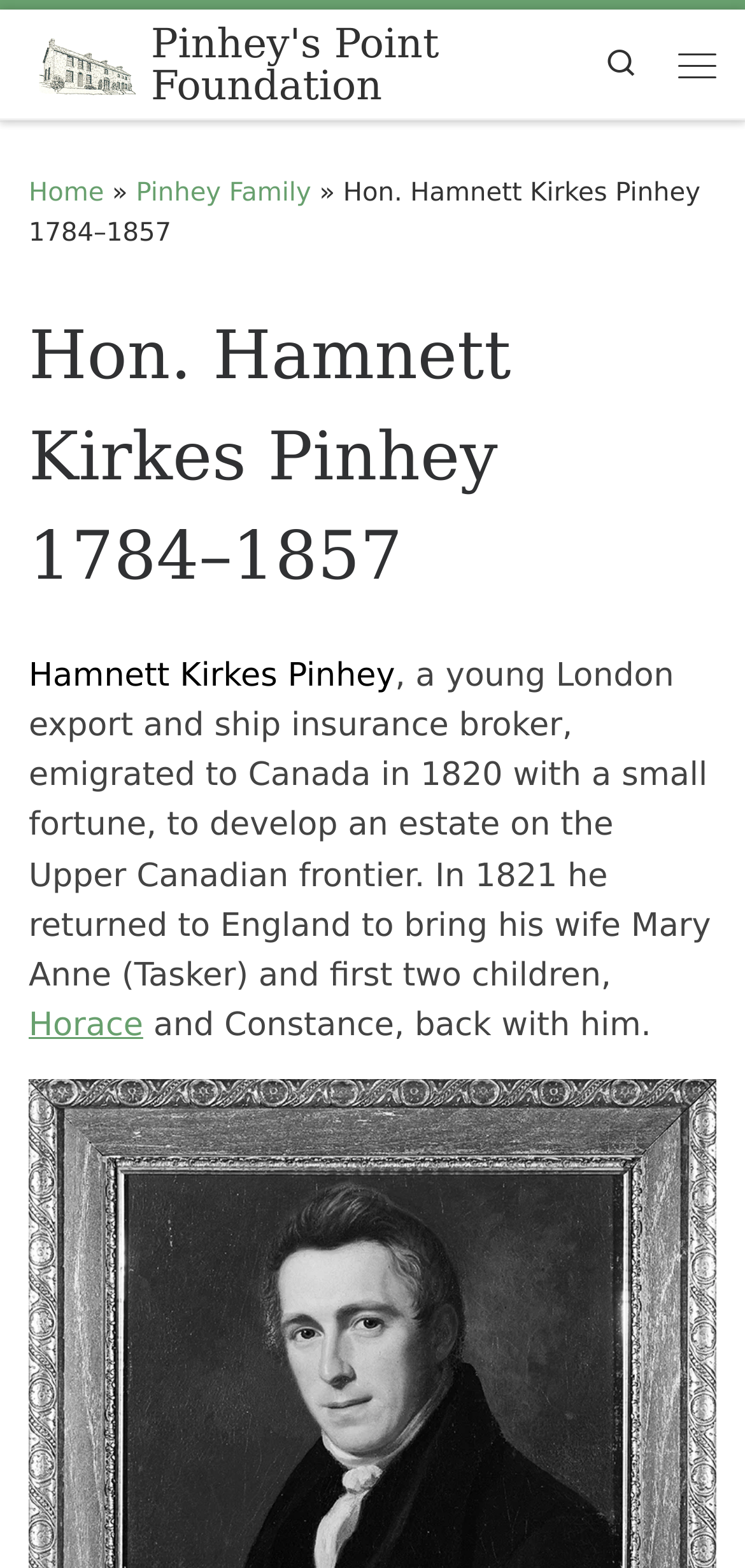Give a short answer using one word or phrase for the question:
What is the name of one of Hon. Hamnett Kirkes Pinhey's children?

Horace